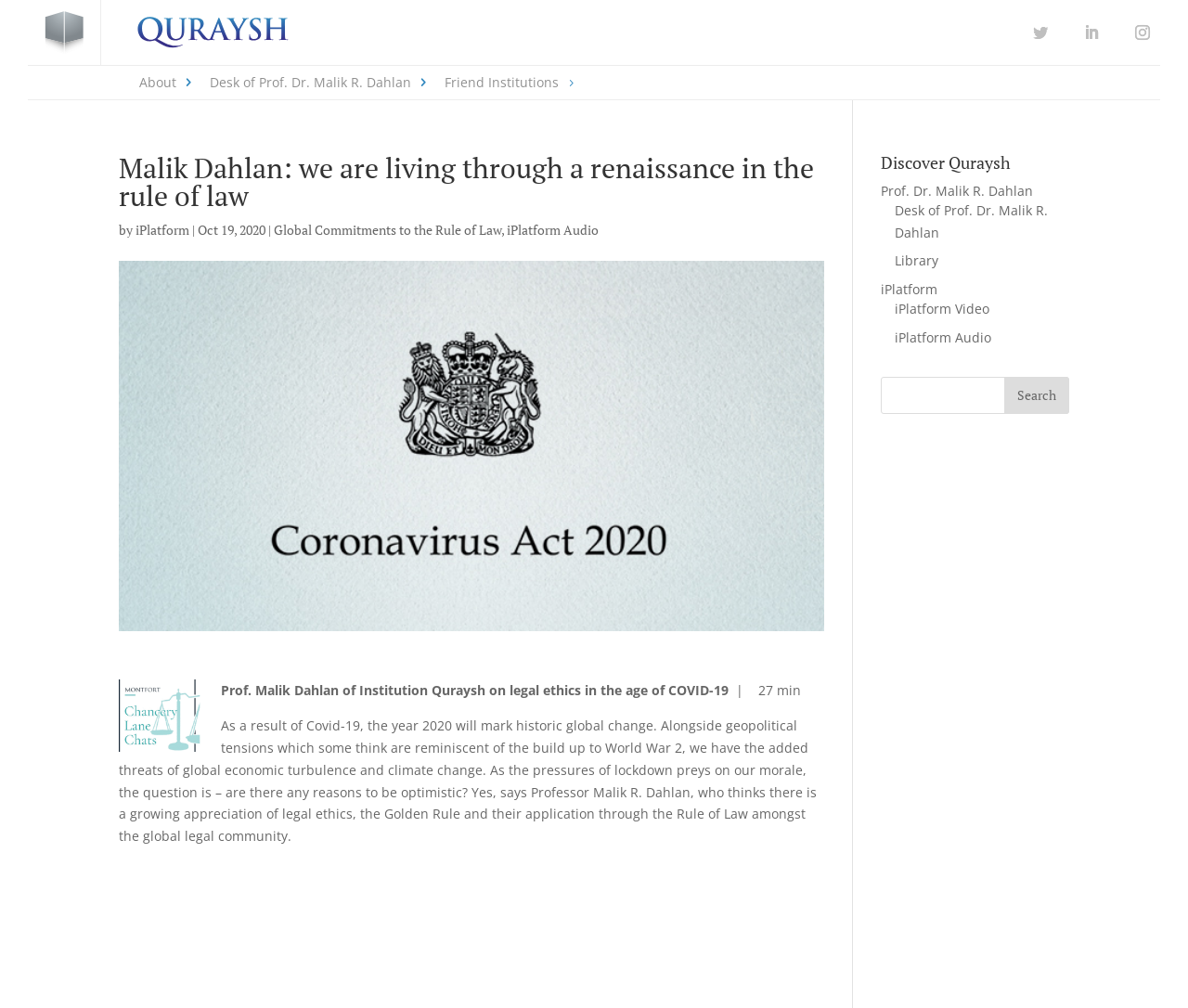Locate the bounding box coordinates of the clickable region necessary to complete the following instruction: "Click the link to Quraysh". Provide the coordinates in the format of four float numbers between 0 and 1, i.e., [left, top, right, bottom].

[0.023, 0.0, 0.247, 0.064]